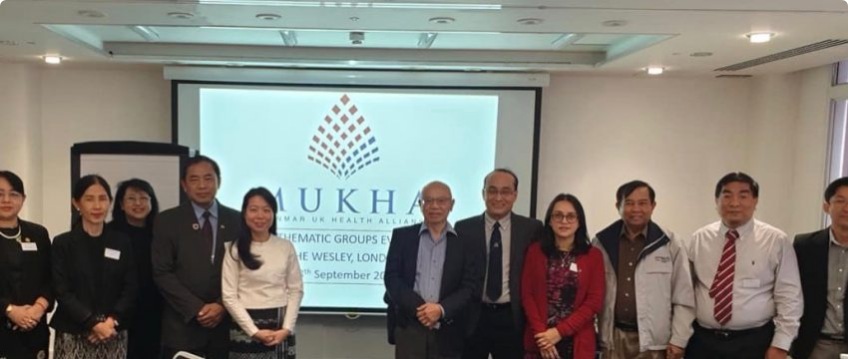Provide your answer in a single word or phrase: 
Where was the MUKHA Thematic Group Meeting Event held?

The Wesley in London